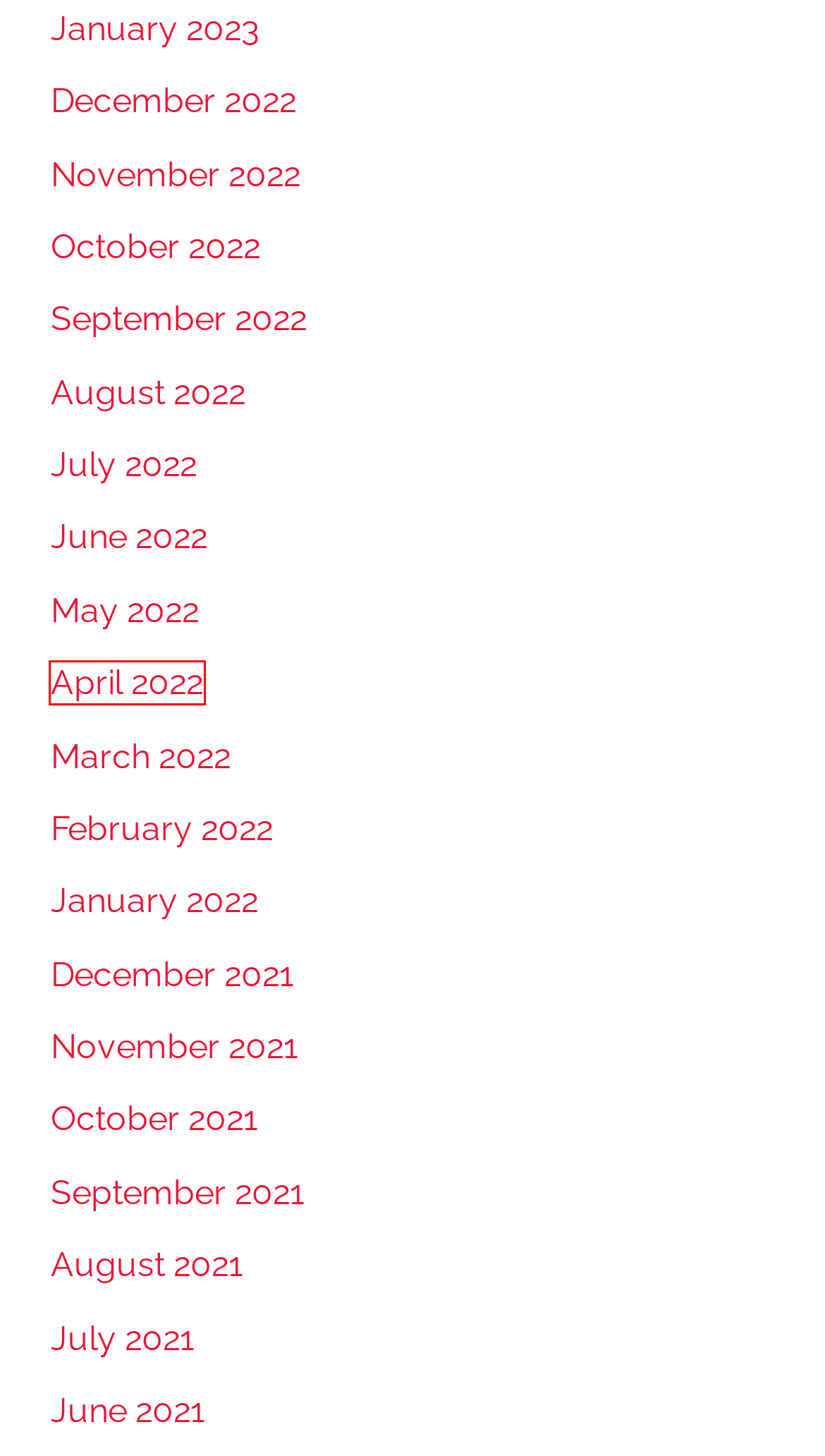Given a screenshot of a webpage with a red bounding box highlighting a UI element, choose the description that best corresponds to the new webpage after clicking the element within the red bounding box. Here are your options:
A. December 2022 - Around The World
B. October 2022 - Around The World
C. October 2021 - Around The World
D. June 2022 - Around The World
E. April 2022 - Around The World
F. January 2022 - Around The World
G. January 2023 - Around The World
H. December 2021 - Around The World

E